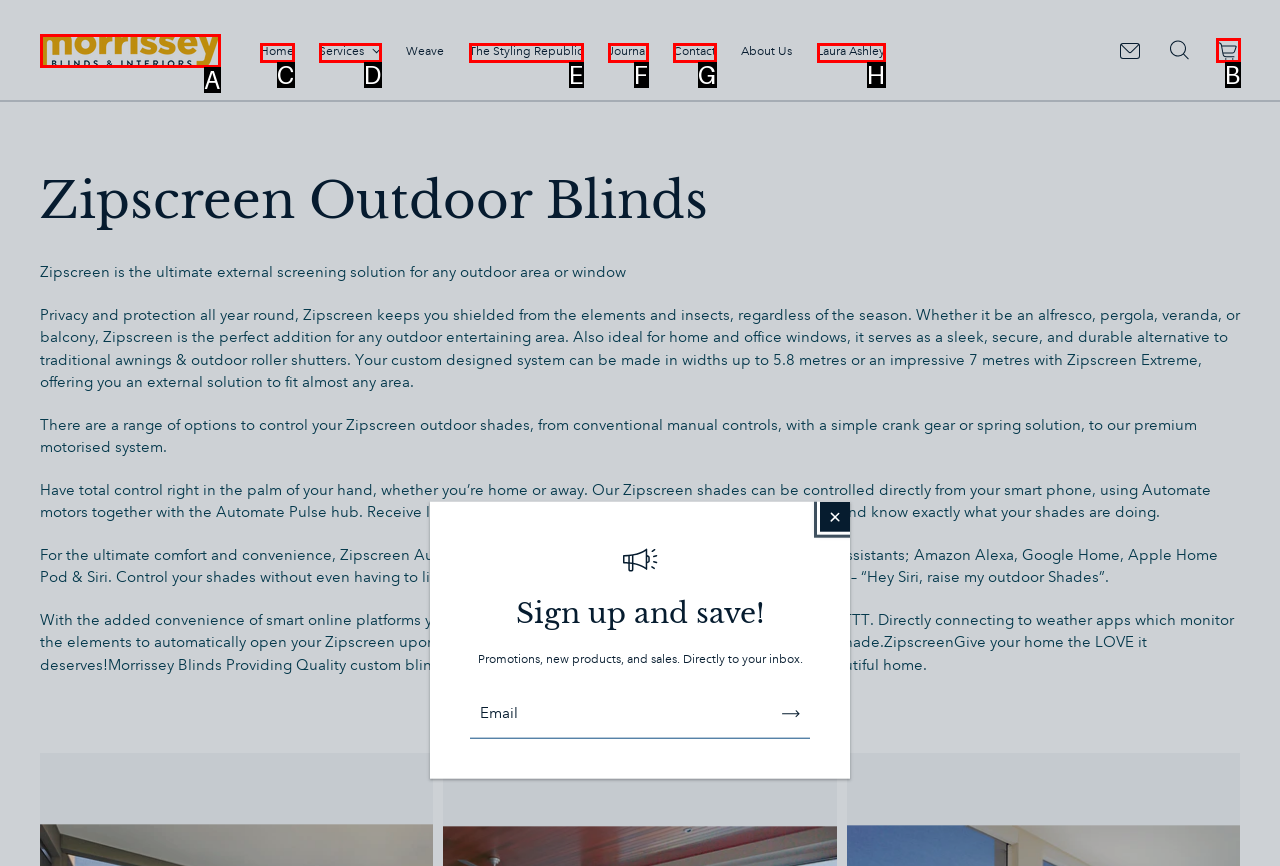Based on the description: Home, identify the matching HTML element. Reply with the letter of the correct option directly.

C